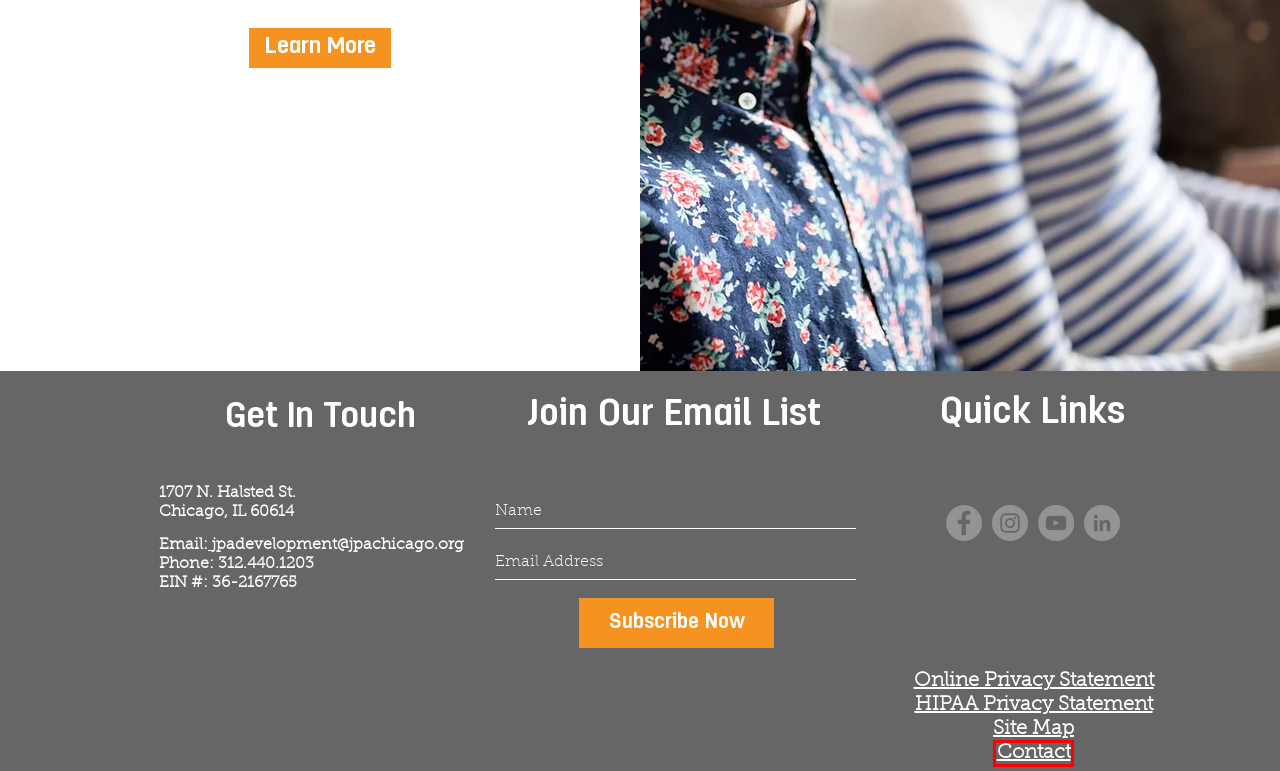Analyze the screenshot of a webpage featuring a red rectangle around an element. Pick the description that best fits the new webpage after interacting with the element inside the red bounding box. Here are the candidates:
A. Events | JPA Chicago
B. Help Kids Overcome Trauma | Juvenile Protective Association (Powered by Donorbox)
C. New Light | JPA | Chicago
D. Site Map | JPA Chicago
E. Our impact | JPA | Chicago
F. Privacy Policy | JPA Chicago
G. Programs & Services | JPA Chicago
H. Contact | JPA | Chicago

H